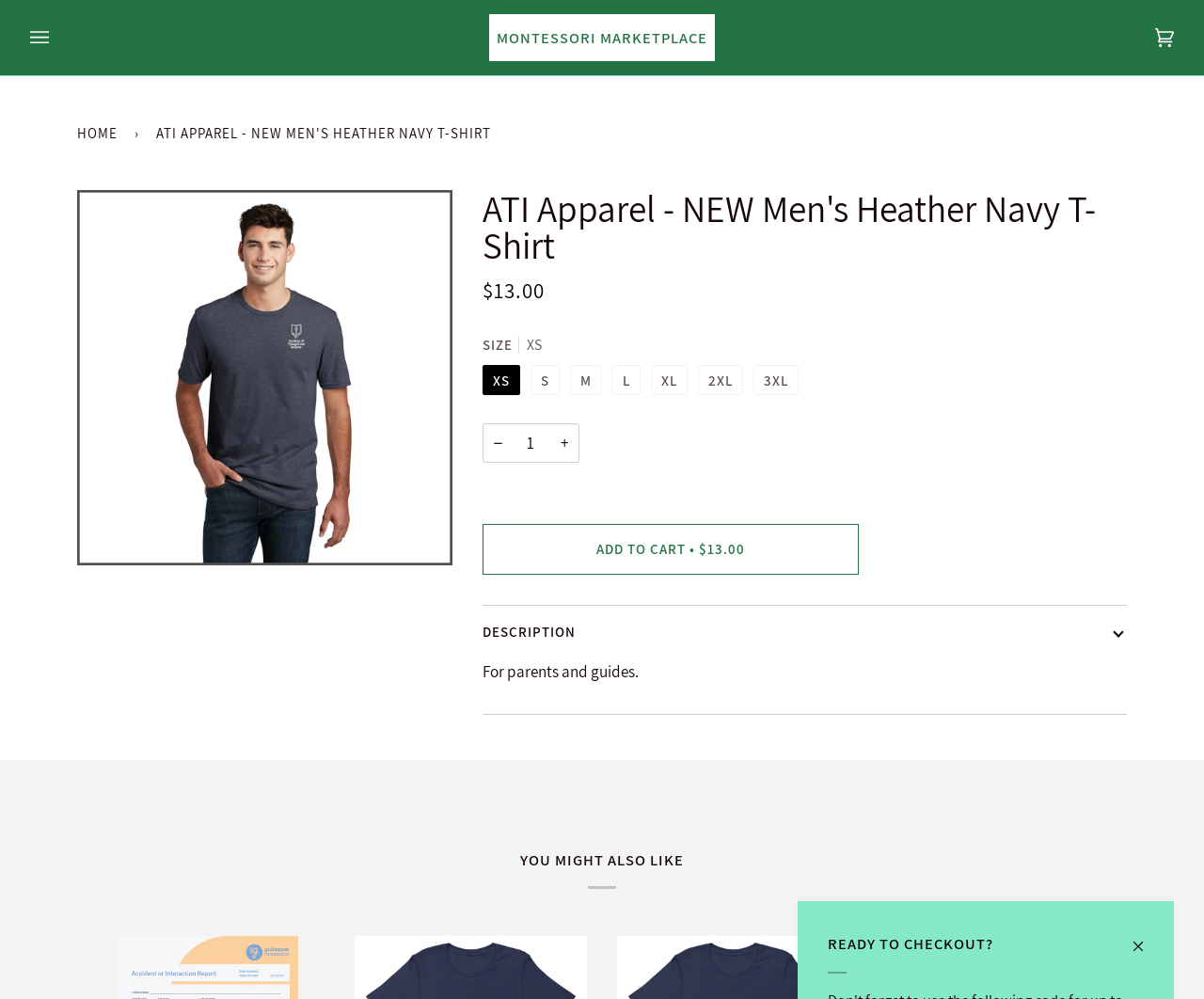Locate the bounding box coordinates of the region to be clicked to comply with the following instruction: "Zoom the image". The coordinates must be four float numbers between 0 and 1, in the form [left, top, right, bottom].

[0.325, 0.504, 0.375, 0.565]